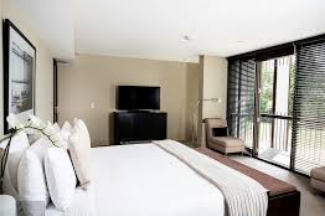What is the purpose of the elegant blinds?
Look at the image and answer with only one word or phrase.

To filter in natural light